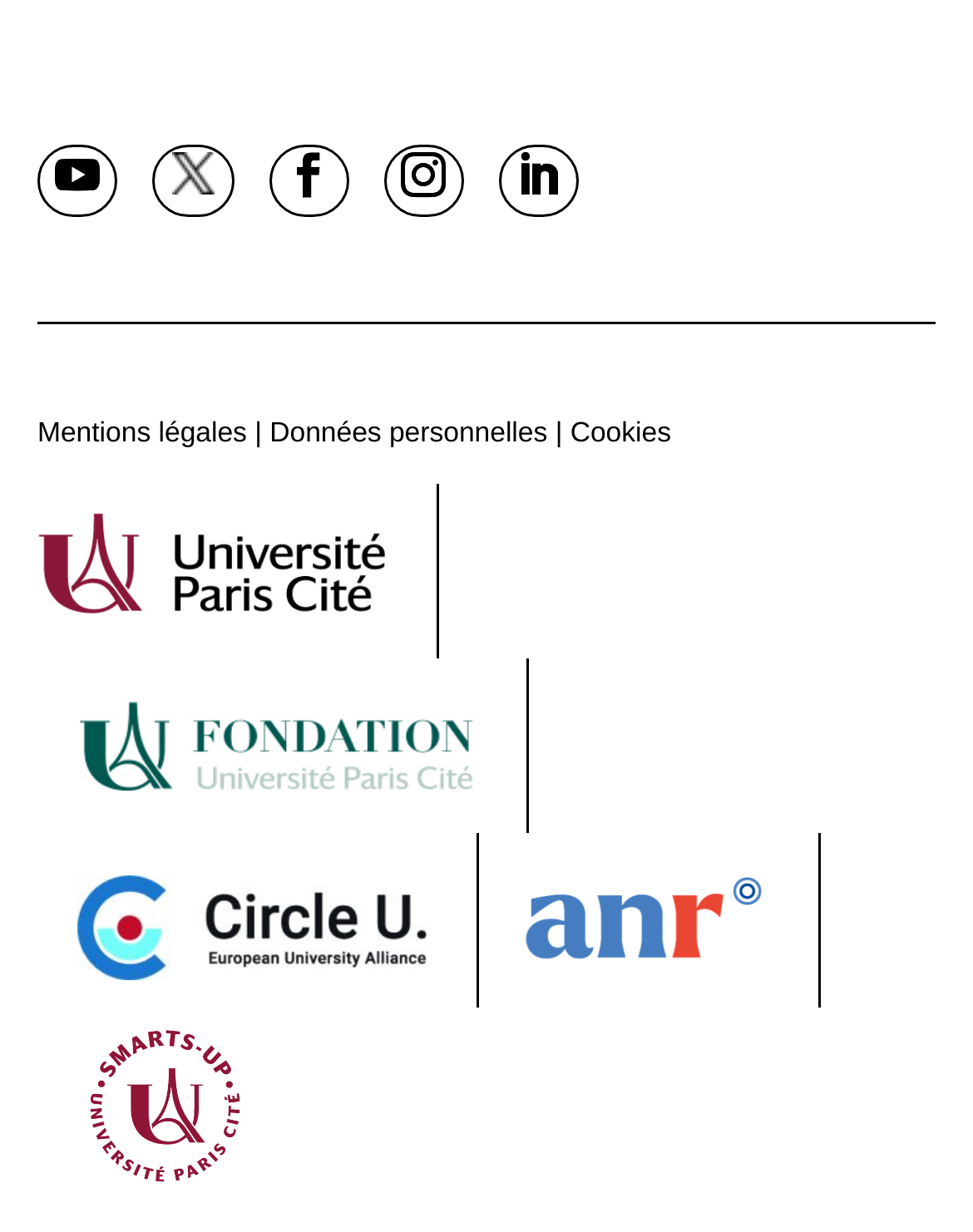What is the text next to 'Mentions légales'?
Please give a detailed and elaborate explanation in response to the question.

I found the StaticText element with the text '|' next to the link element with the text 'Mentions légales' in the footer section of the webpage.